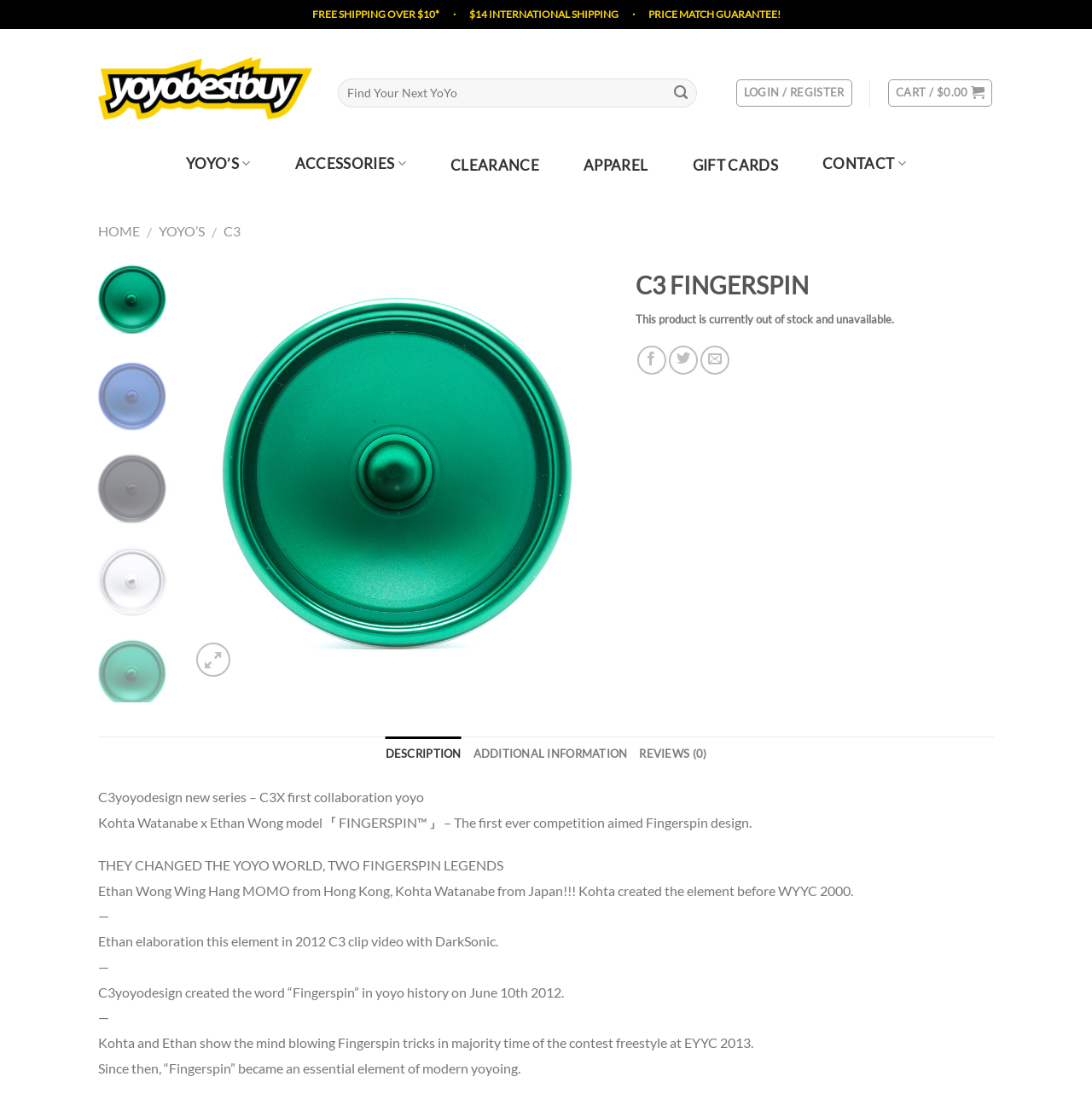Identify the bounding box coordinates for the UI element described as follows: Login / Register. Use the format (top-left x, top-left y, bottom-right x, bottom-right y) and ensure all values are floating point numbers between 0 and 1.

[0.674, 0.072, 0.78, 0.097]